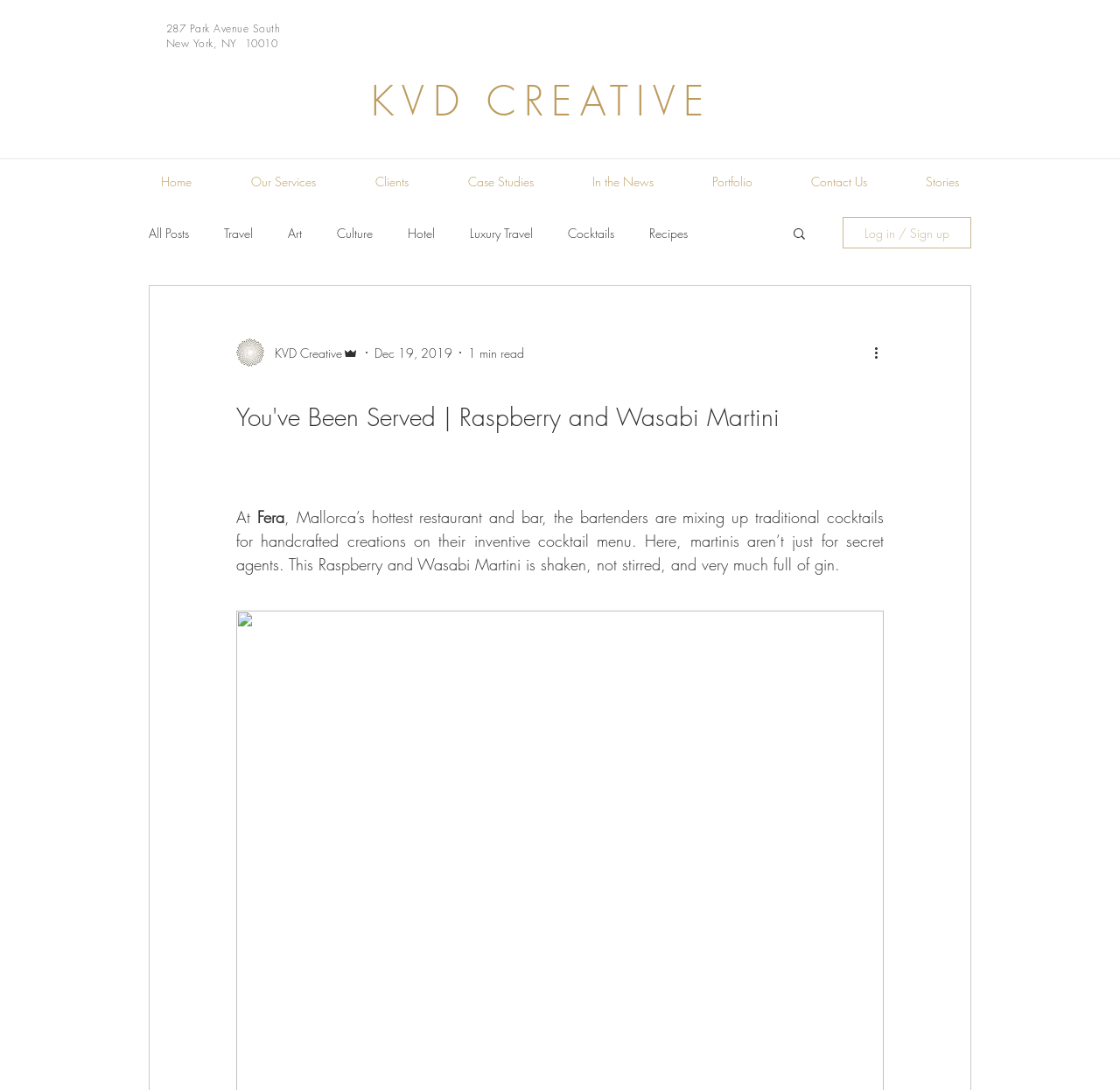What is the name of the restaurant and bar?
Please ensure your answer is as detailed and informative as possible.

I found the name of the restaurant and bar by reading the static text element that describes the Raspberry and Wasabi Martini, which mentions 'Fera, Mallorca’s hottest restaurant and bar'.